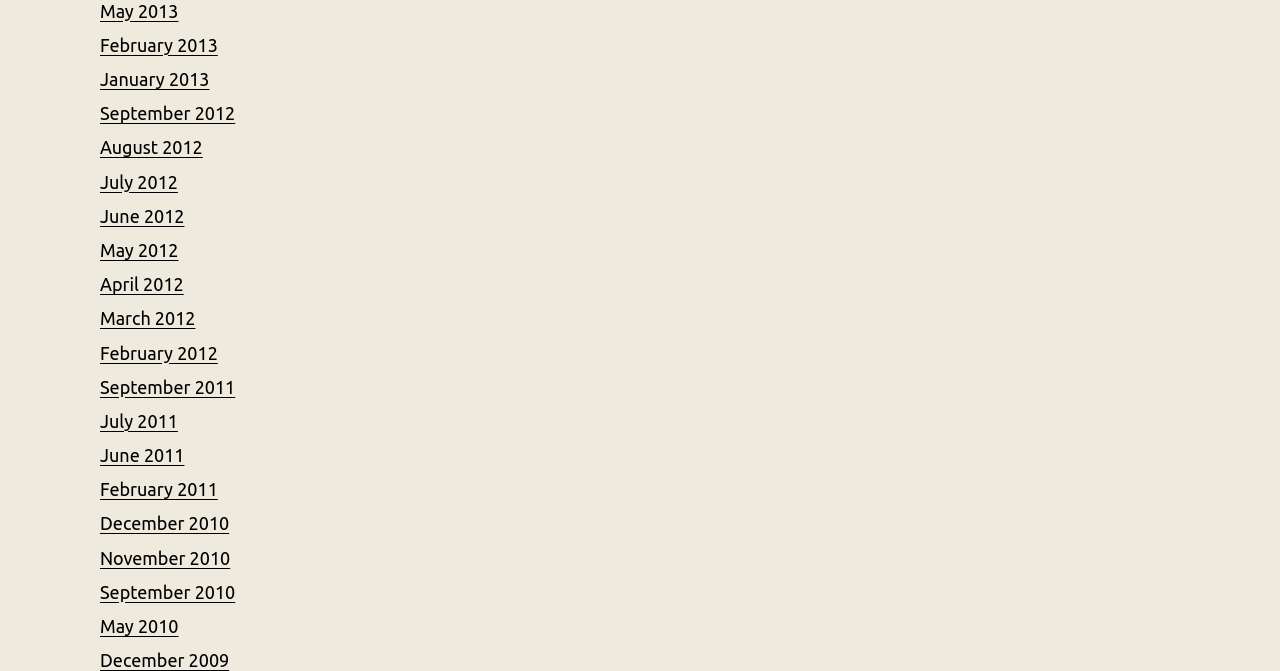Pinpoint the bounding box coordinates of the area that should be clicked to complete the following instruction: "go to February 2011 page". The coordinates must be given as four float numbers between 0 and 1, i.e., [left, top, right, bottom].

[0.078, 0.714, 0.17, 0.744]